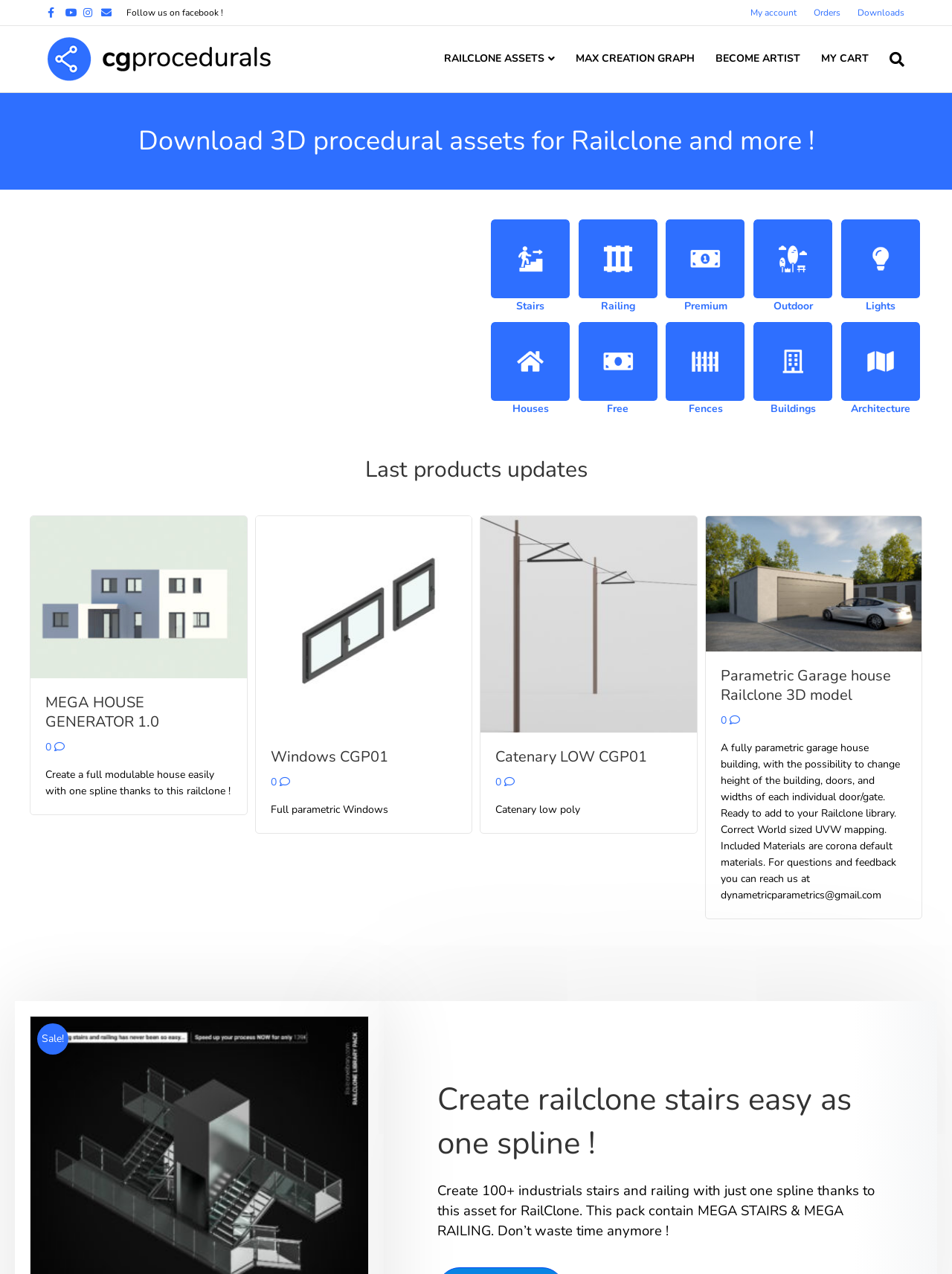Pinpoint the bounding box coordinates of the clickable element needed to complete the instruction: "View my account". The coordinates should be provided as four float numbers between 0 and 1: [left, top, right, bottom].

[0.78, 0.003, 0.845, 0.017]